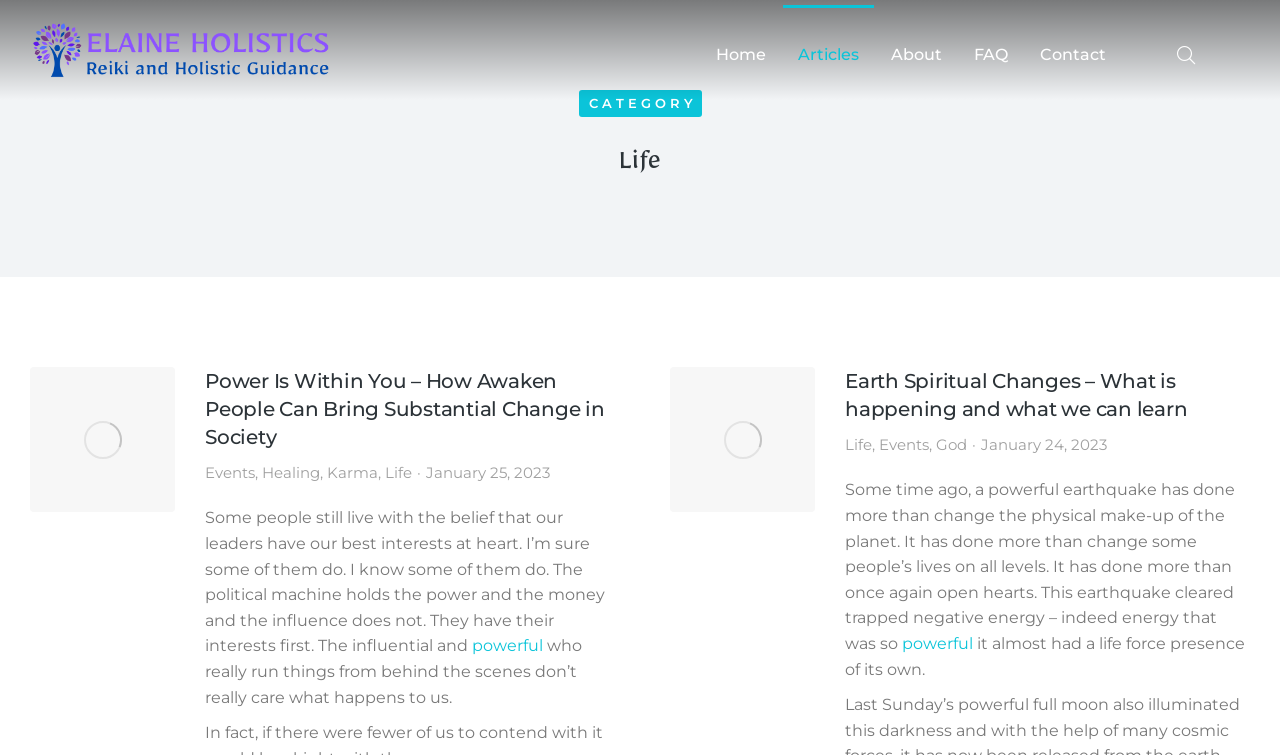Extract the primary headline from the webpage and present its text.


How to Listen to your spiritual inner voice